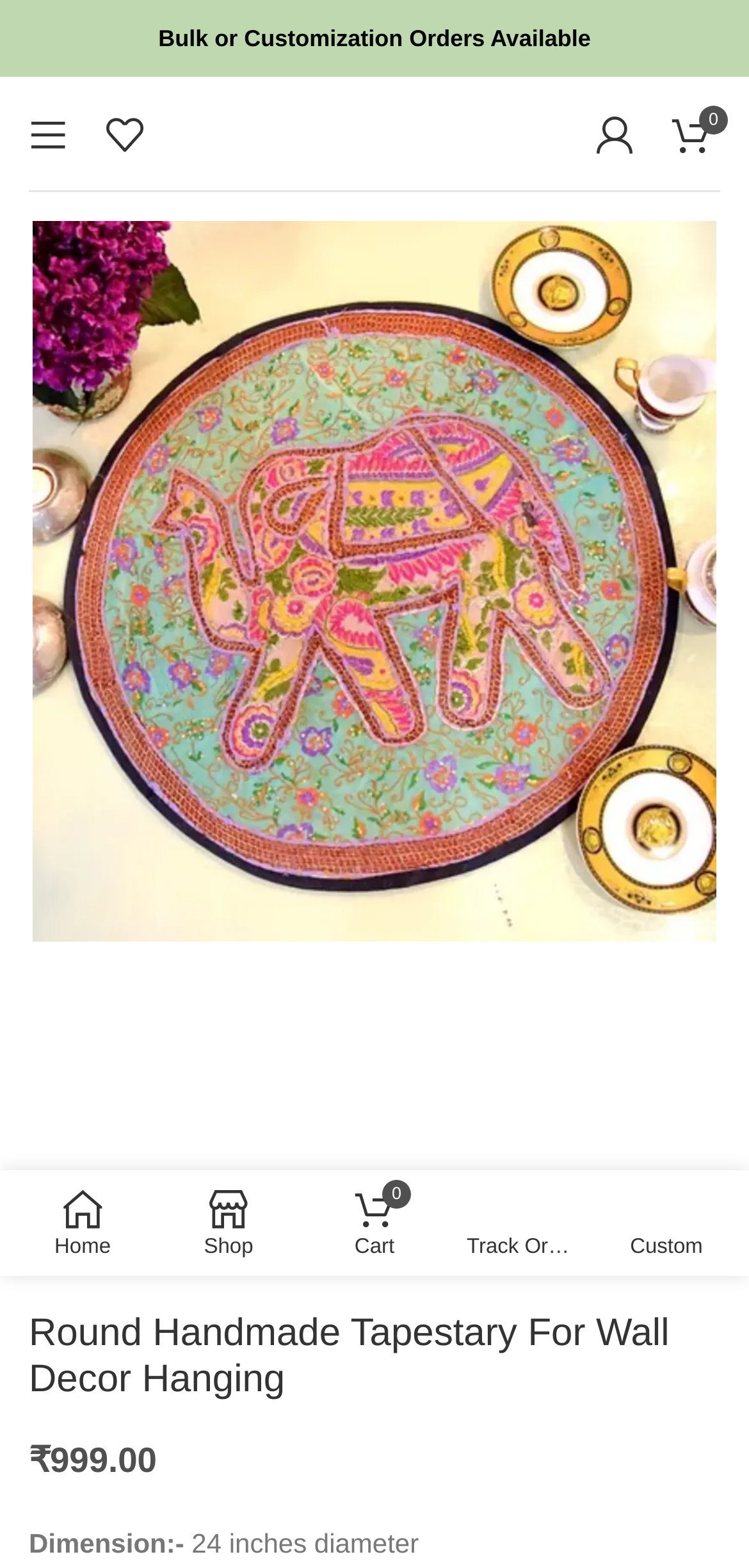Identify the bounding box coordinates for the element you need to click to achieve the following task: "View product details". The coordinates must be four float values ranging from 0 to 1, formatted as [left, top, right, bottom].

[0.044, 0.359, 0.956, 0.379]